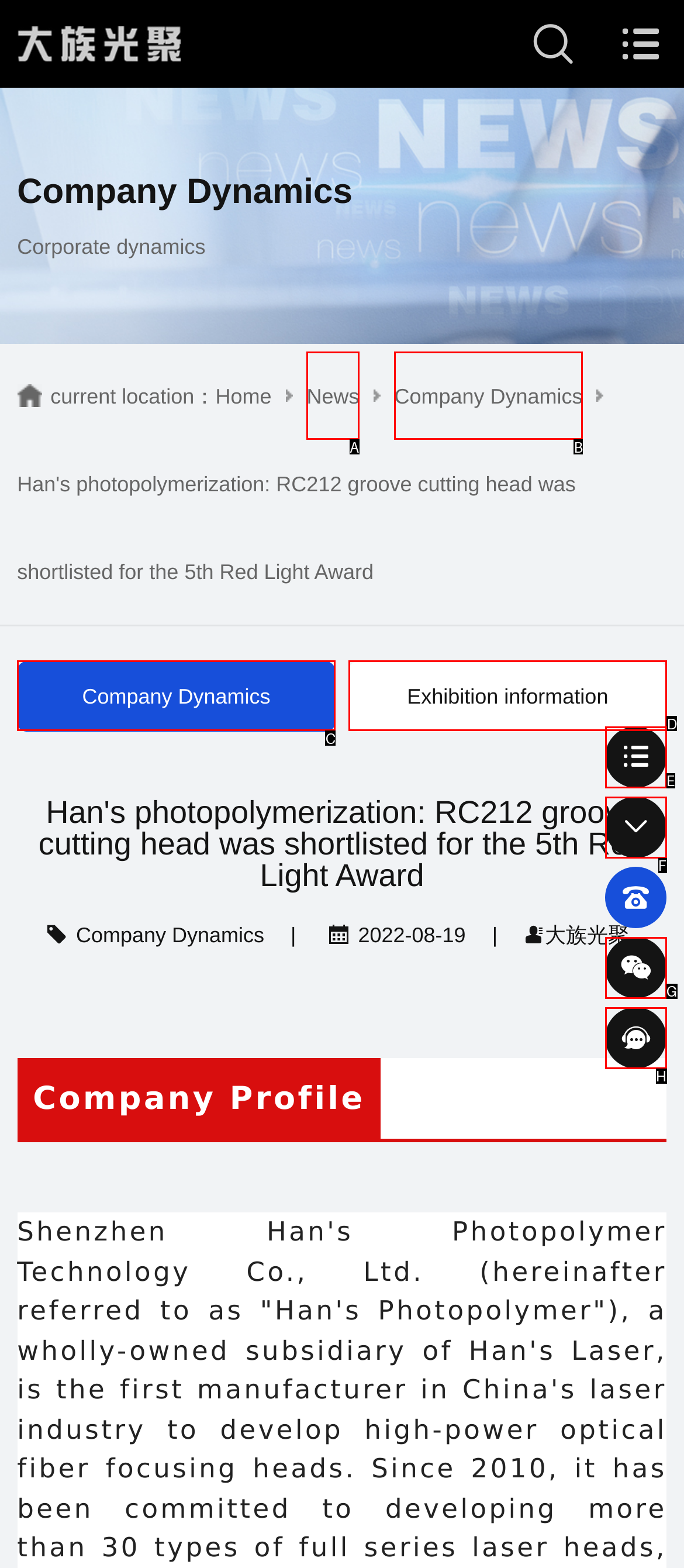Based on the description Company Dynamics, identify the most suitable HTML element from the options. Provide your answer as the corresponding letter.

B